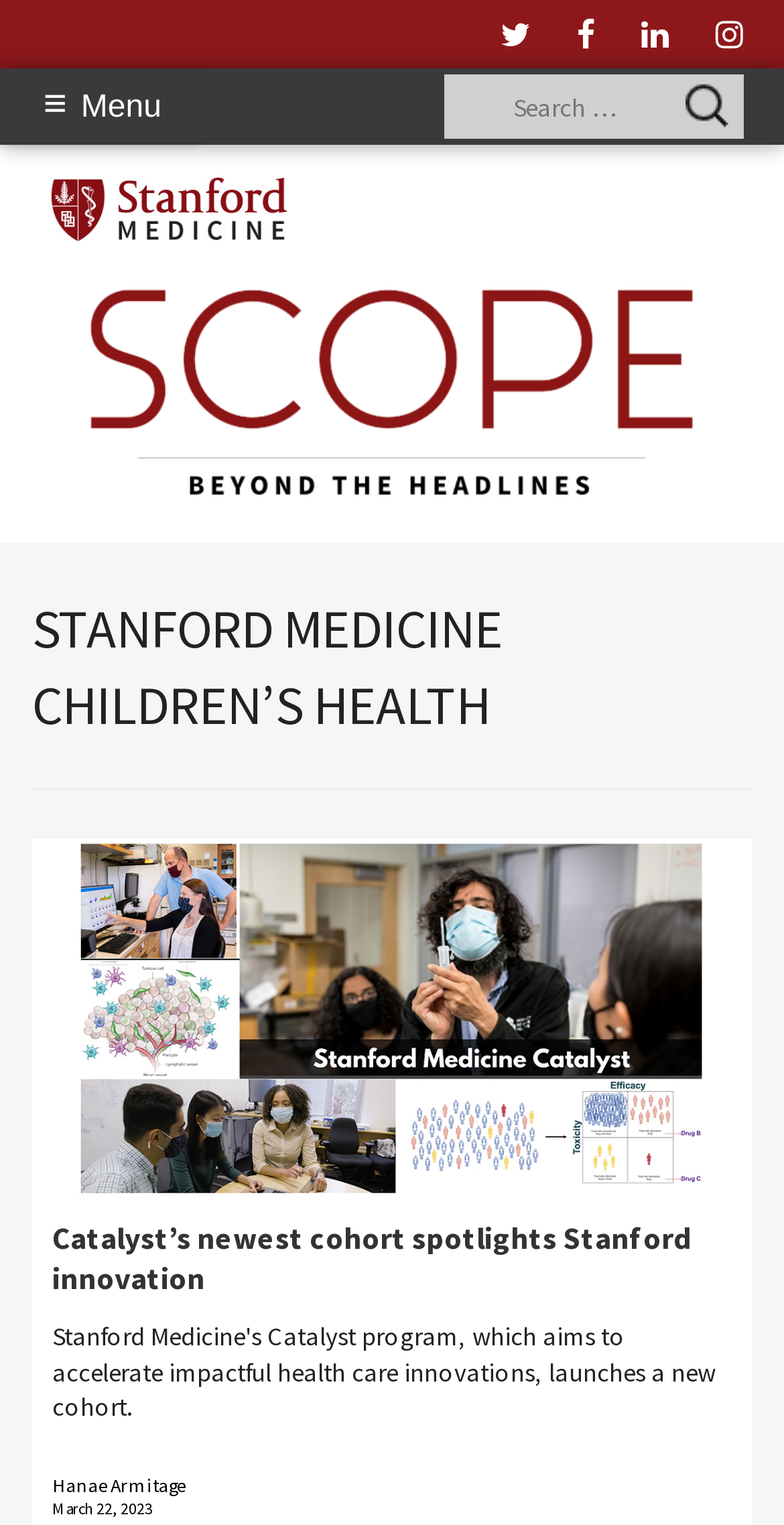Please provide a comprehensive answer to the question based on the screenshot: How many menu items are in the Primary Menu?

I counted the number of menu items in the Primary Menu navigation element, which is only one item, the '≡Menu' button.